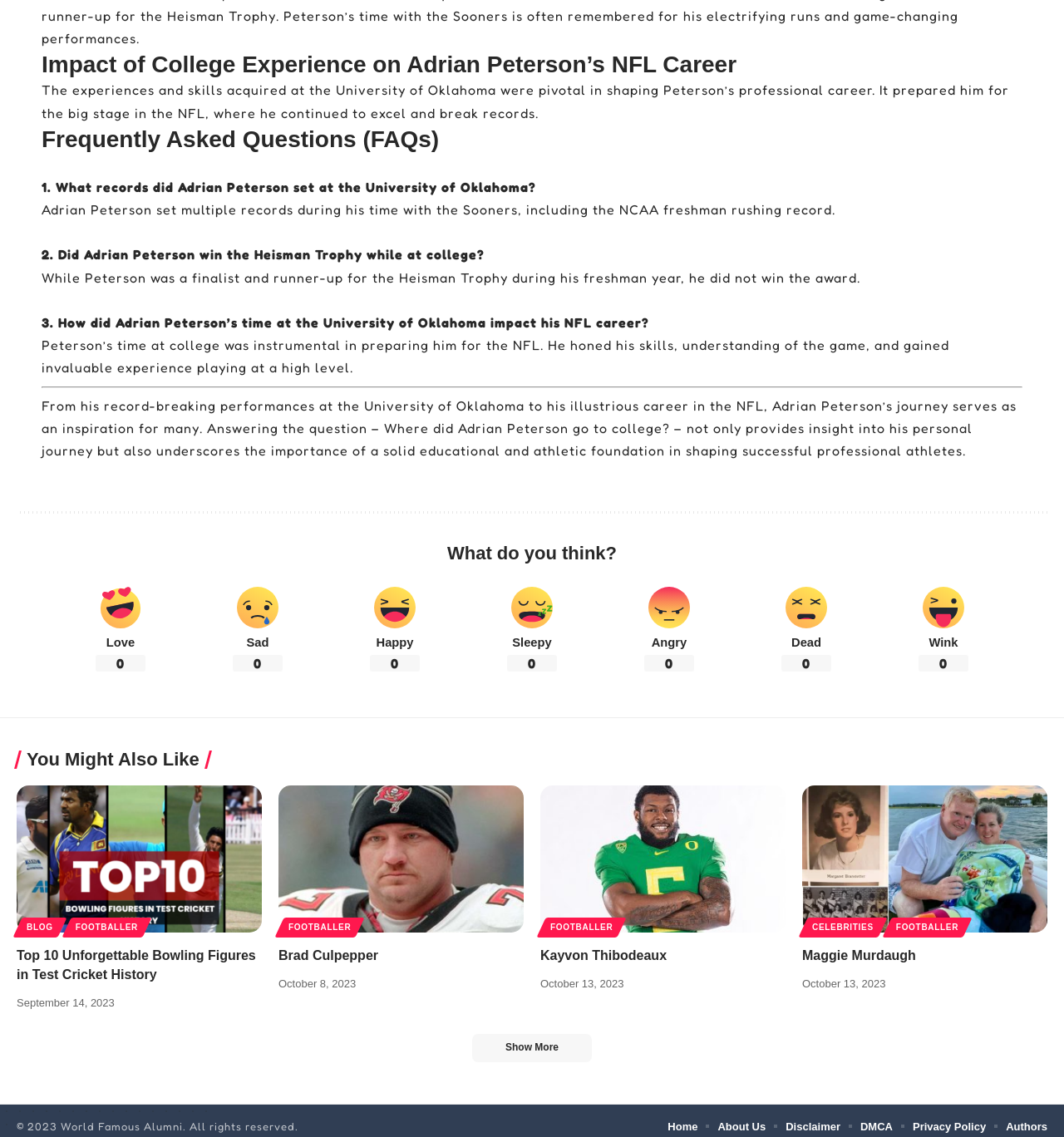What is the date of the latest 'You Might Also Like' article?
Observe the image and answer the question with a one-word or short phrase response.

October 13, 2023